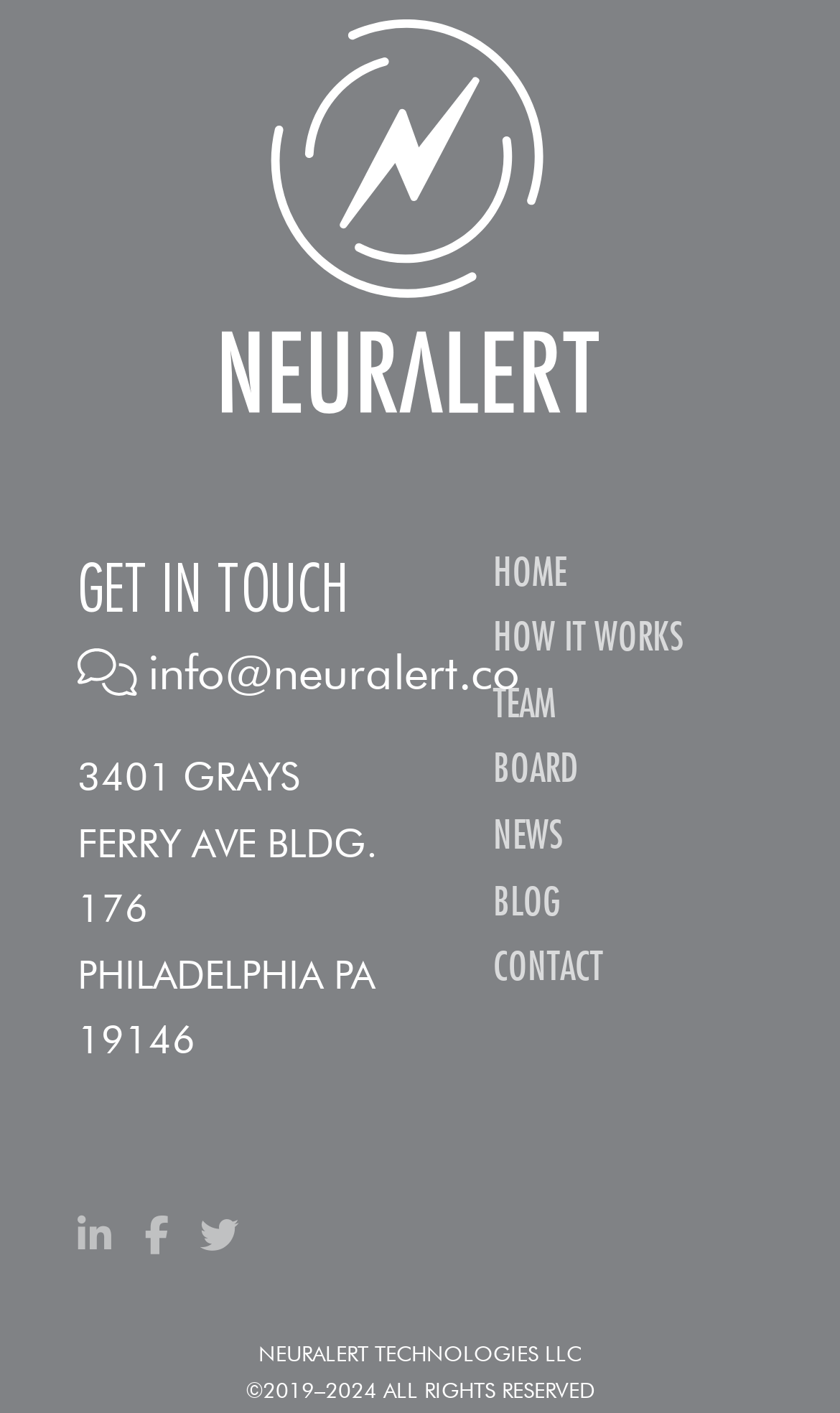Identify the bounding box for the given UI element using the description provided. Coordinates should be in the format (top-left x, top-left y, bottom-right x, bottom-right y) and must be between 0 and 1. Here is the description: How It Works

[0.587, 0.43, 0.813, 0.477]